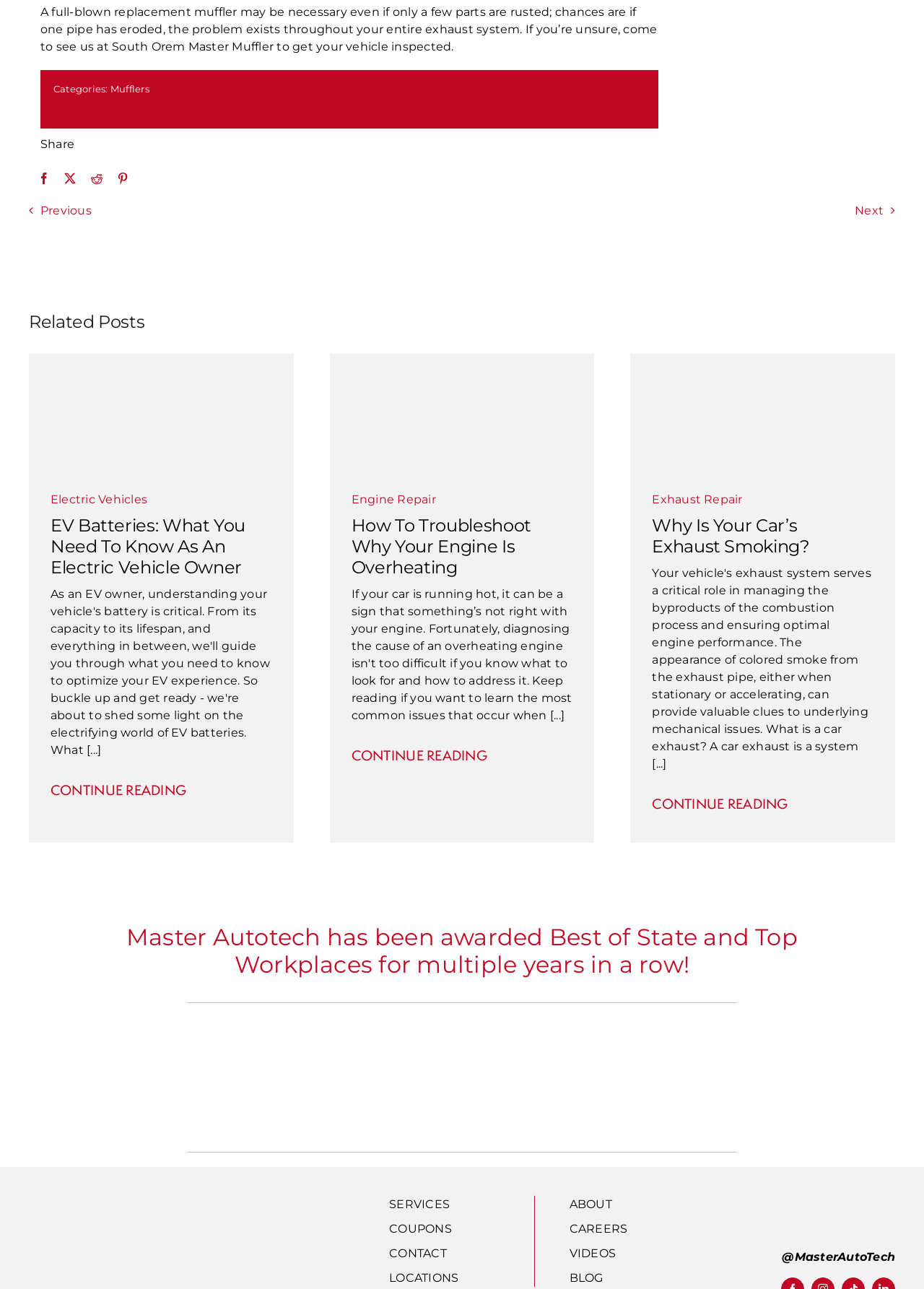Please predict the bounding box coordinates of the element's region where a click is necessary to complete the following instruction: "Visit the 'CONTACT' page". The coordinates should be represented by four float numbers between 0 and 1, i.e., [left, top, right, bottom].

[0.421, 0.966, 0.578, 0.979]